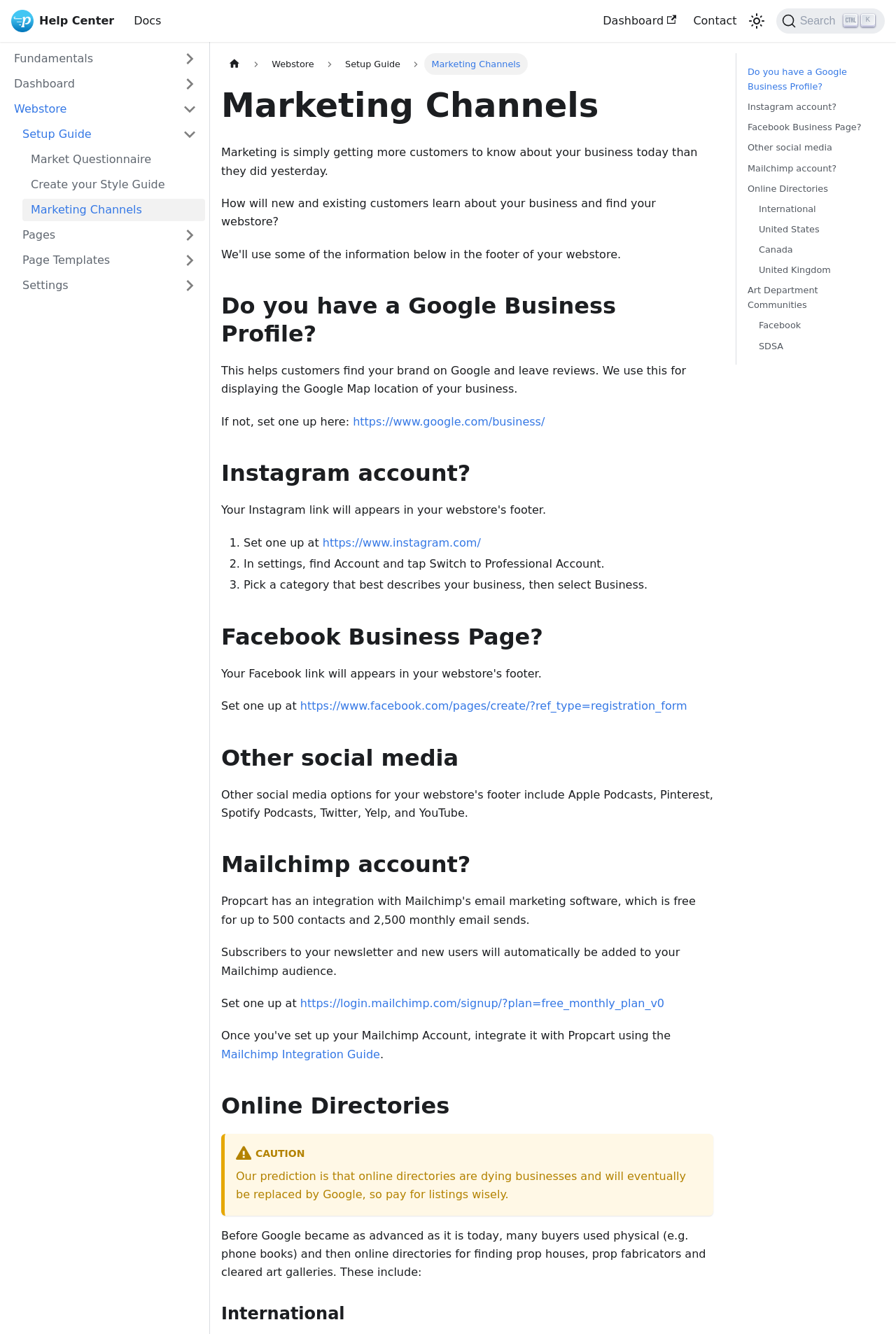Please find the bounding box coordinates of the section that needs to be clicked to achieve this instruction: "Switch between dark and light mode".

[0.832, 0.007, 0.857, 0.024]